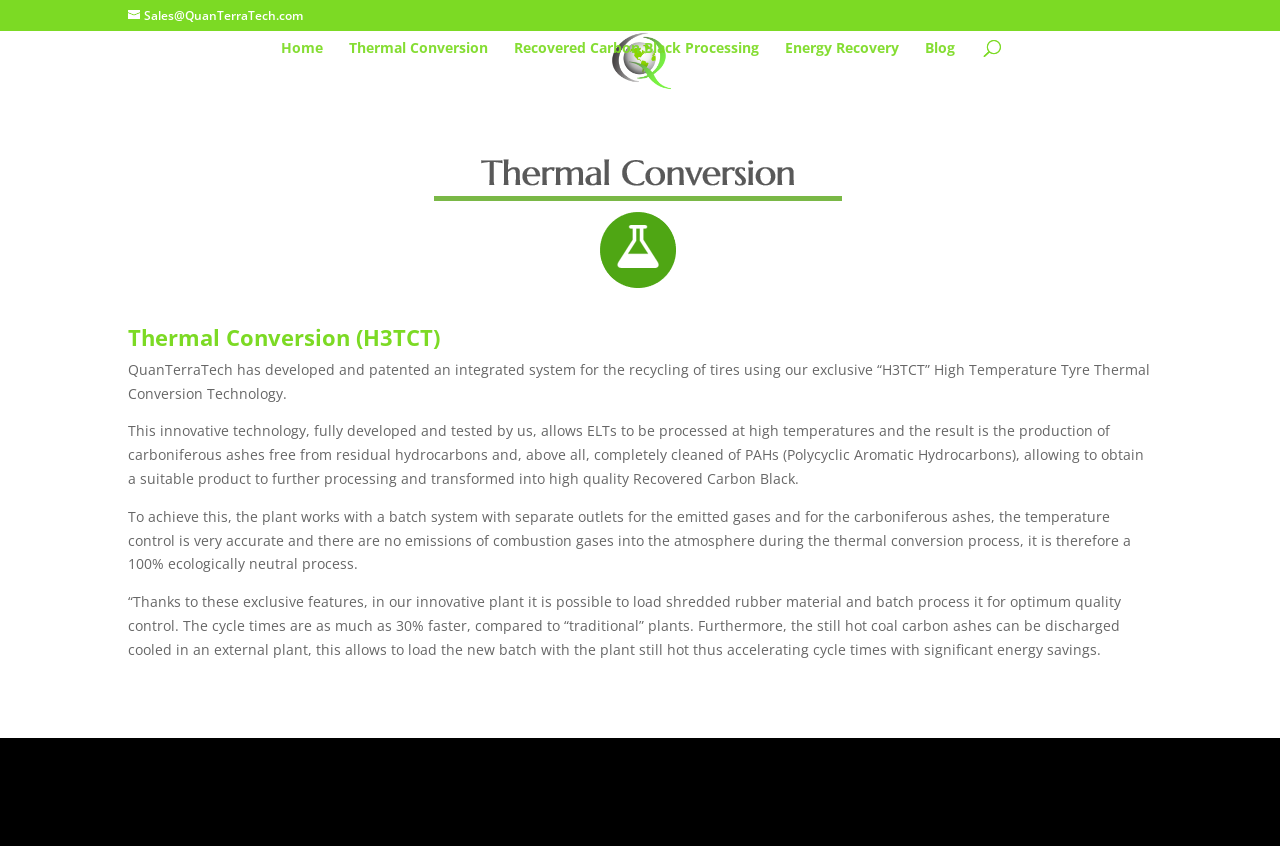What is QuanTerraTech's innovative technology?
Use the image to answer the question with a single word or phrase.

H3TCT